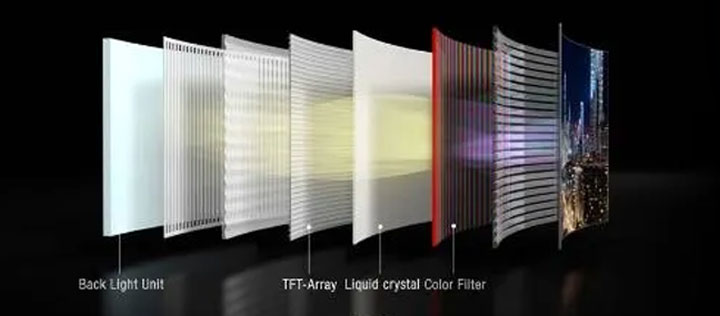Explain the image with as much detail as possible.

The image illustrates the intricate structure of an LCD (Liquid Crystal Display) panel, depicting the various layers involved in its operation. From left to right, the layers include:

1. **Back Light Unit**: This component provides the essential lighting needed for the display, serving as the light source that illuminates the panel.
2. **TFT-Array**: The Thin Film Transistor (TFT) array plays a crucial role in controlling the pixels, enabling them to change colors rapidly and efficiently based on the input signal.
3. **Liquid Crystal Layer**: This layer manipulates light, allowing varying degrees of light to pass through, which results in the display of images and colors when combined with filters.
4. **Liquid Crystal Color Filter**: Positioned after the liquid crystal layer, this filter adds color by allowing specific wavelengths of light corresponding to red, green, and blue to pass through, forming the full spectrum of colors that can be displayed.
5. **Final Display Layer**: The far-right section showcases how these layers come together to produce the final image, offering a glimpse of a vibrant scene or graphics.

This visual representation is essential for understanding the technology behind LCD displays, highlighting how each layer contributes to the overall functionality and image quality.